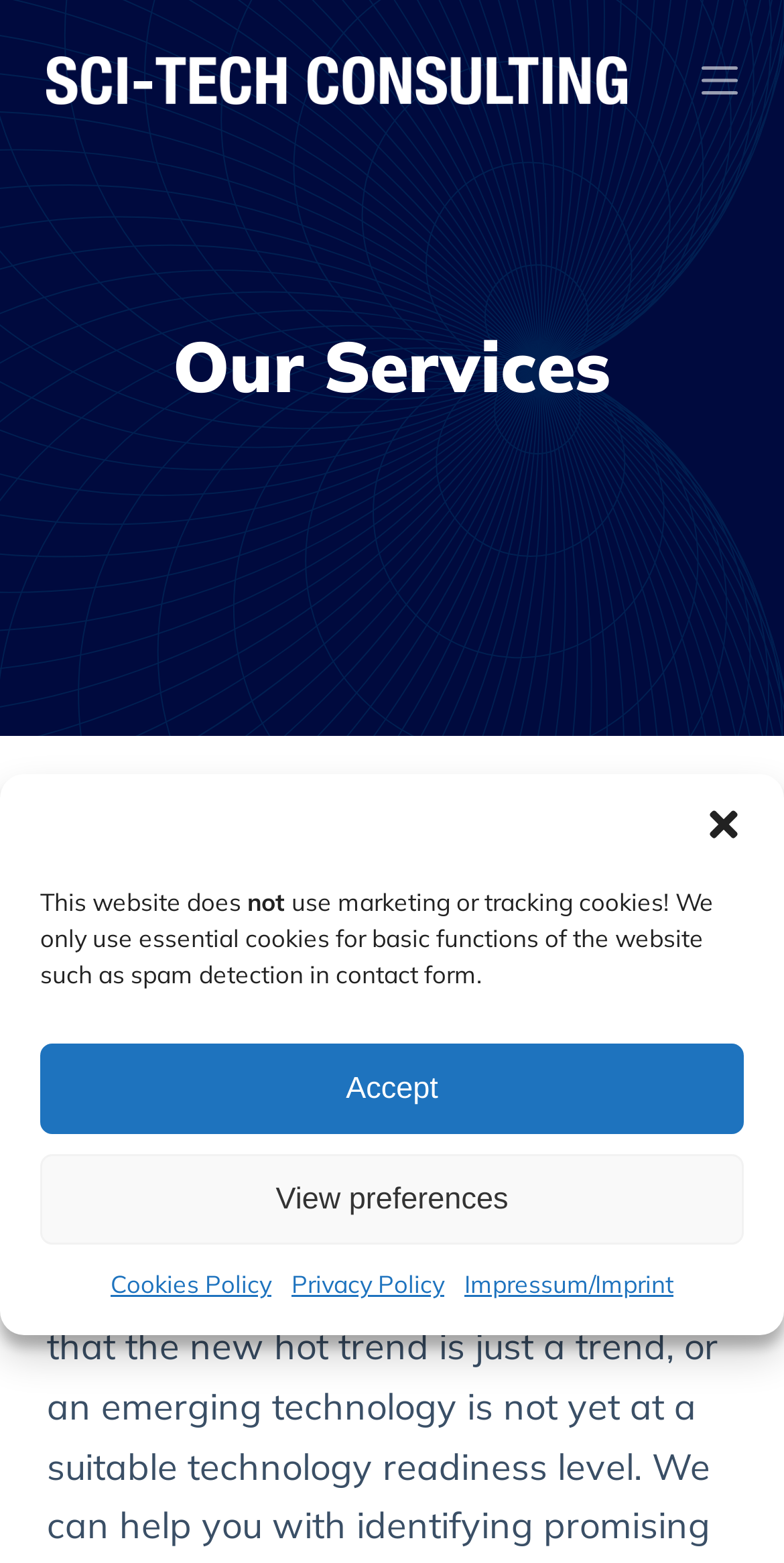What is the topic of the services provided?
With the help of the image, please provide a detailed response to the question.

I found the topic of the services provided by looking at the heading below the company name, which says 'Industrial AI and Machine Learning'.